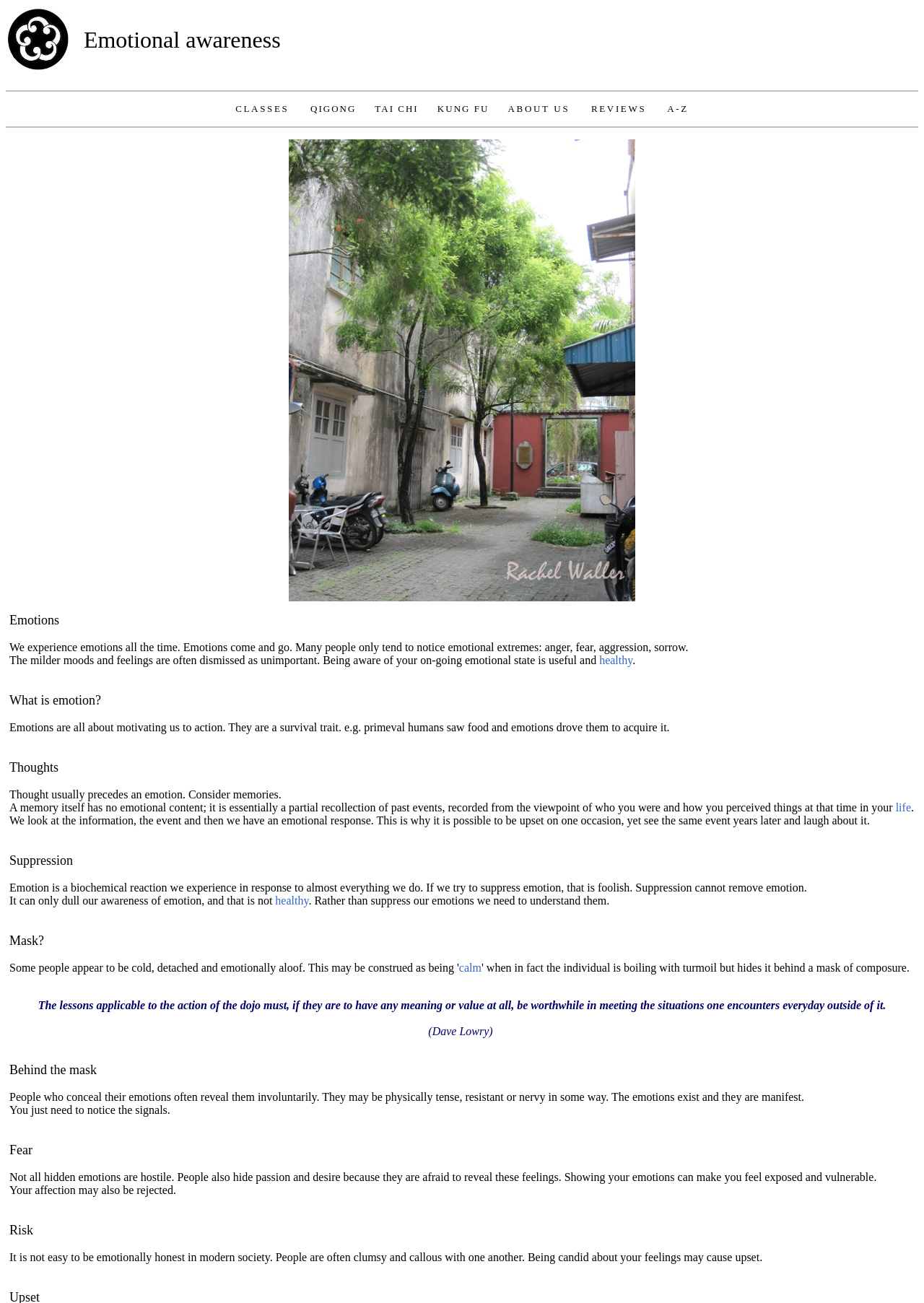Given the description "about us", determine the bounding box of the corresponding UI element.

[0.55, 0.078, 0.617, 0.088]